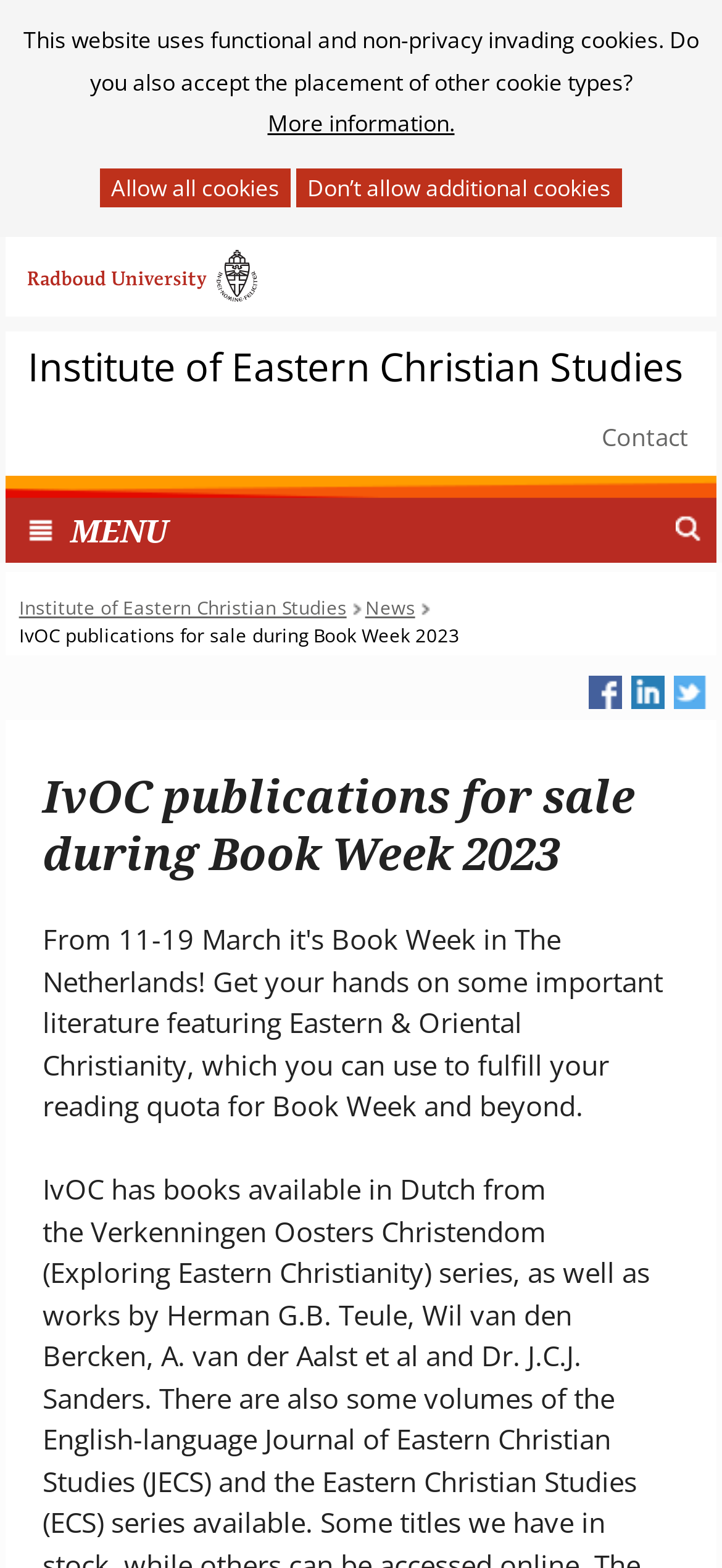What is the purpose of the website?
Examine the screenshot and reply with a single word or phrase.

To sell publications